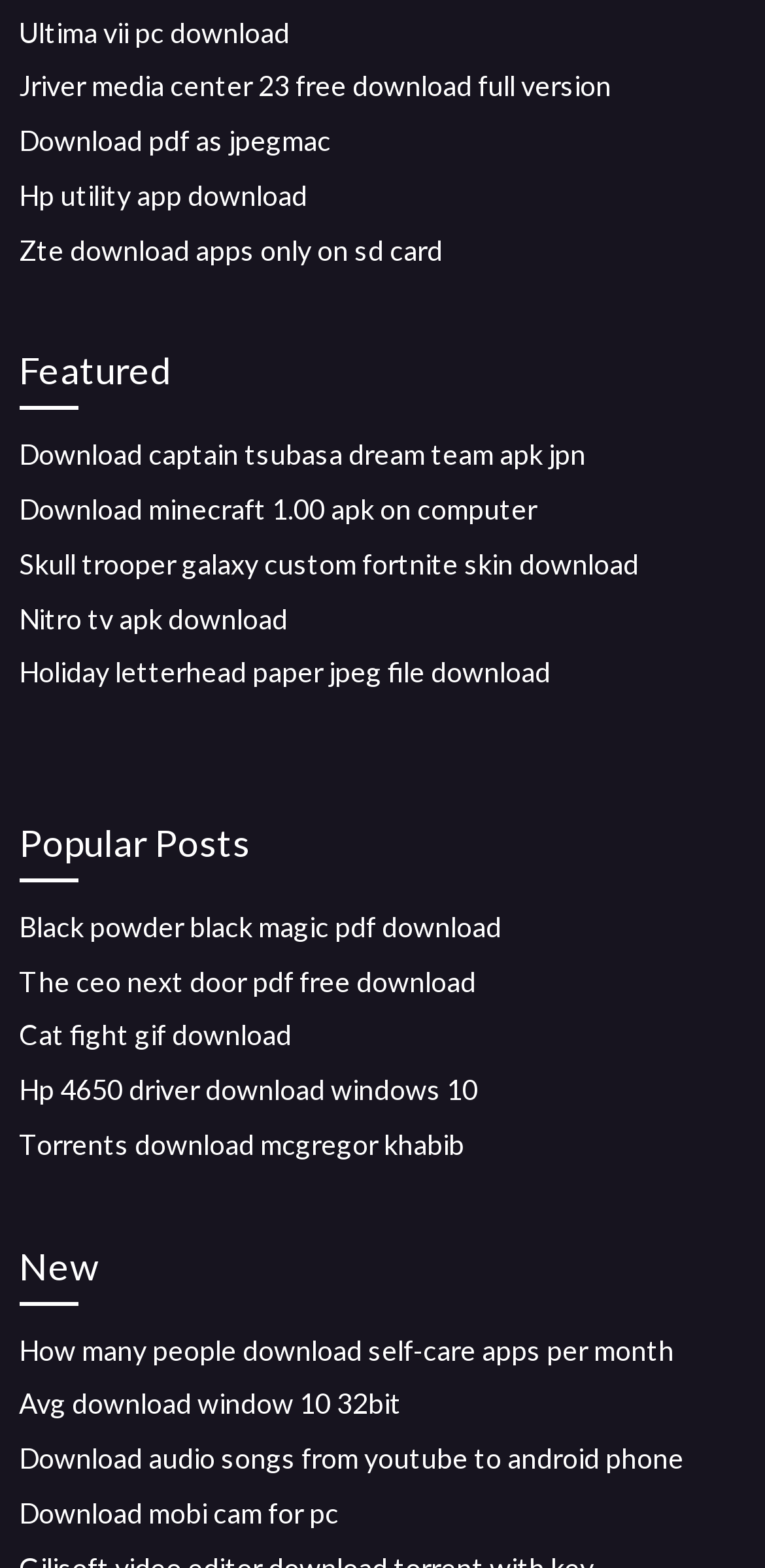What is the topic of the link 'Download captain tsubasa dream team apk jpn'?
Use the information from the image to give a detailed answer to the question.

The link 'Download captain tsubasa dream team apk jpn' is related to a game, specifically a Japanese version of the Captain Tsubasa Dream Team game.